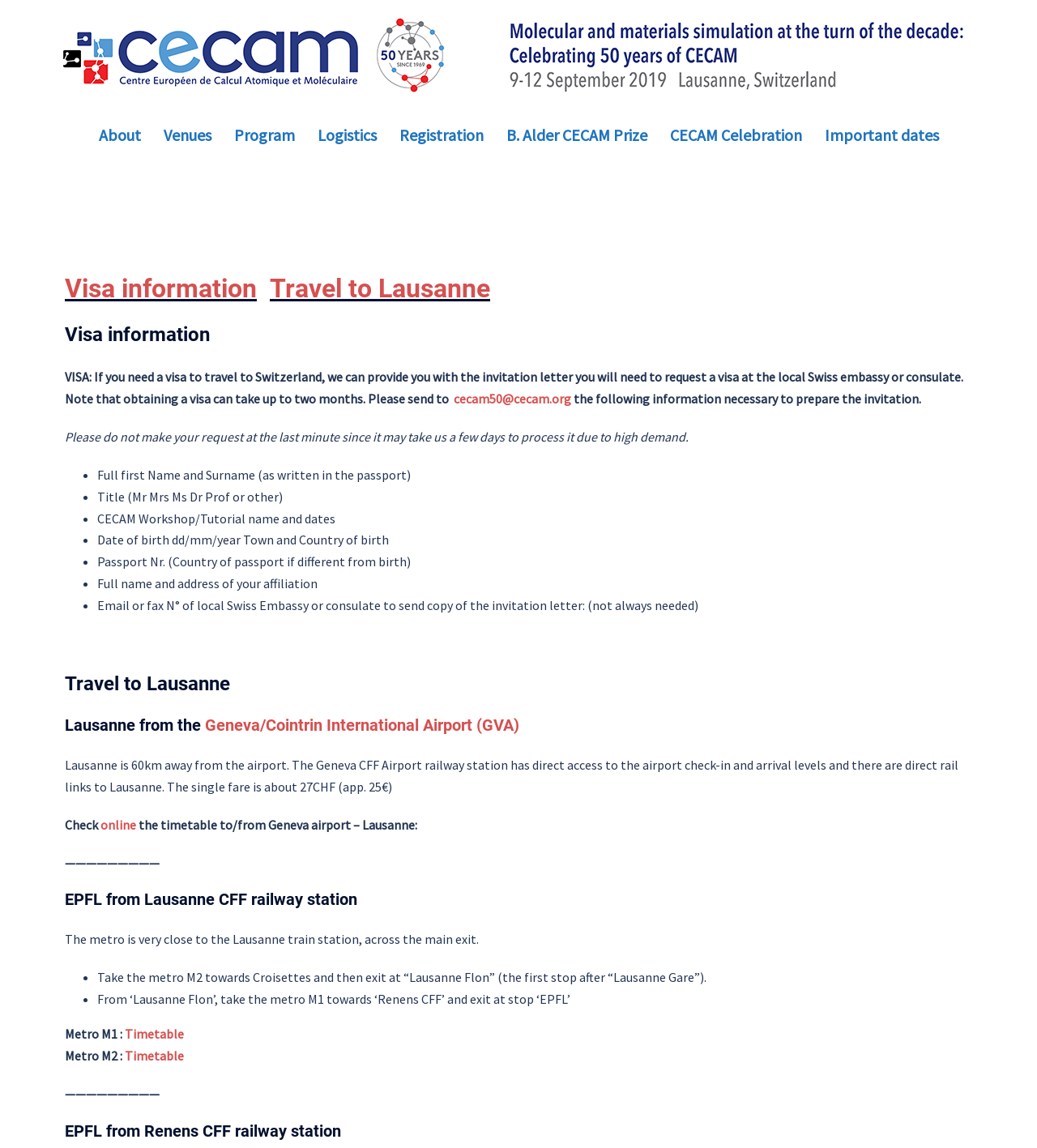Please identify the bounding box coordinates of the element's region that I should click in order to complete the following instruction: "Click on the 'Visa information' link". The bounding box coordinates consist of four float numbers between 0 and 1, i.e., [left, top, right, bottom].

[0.062, 0.238, 0.248, 0.265]